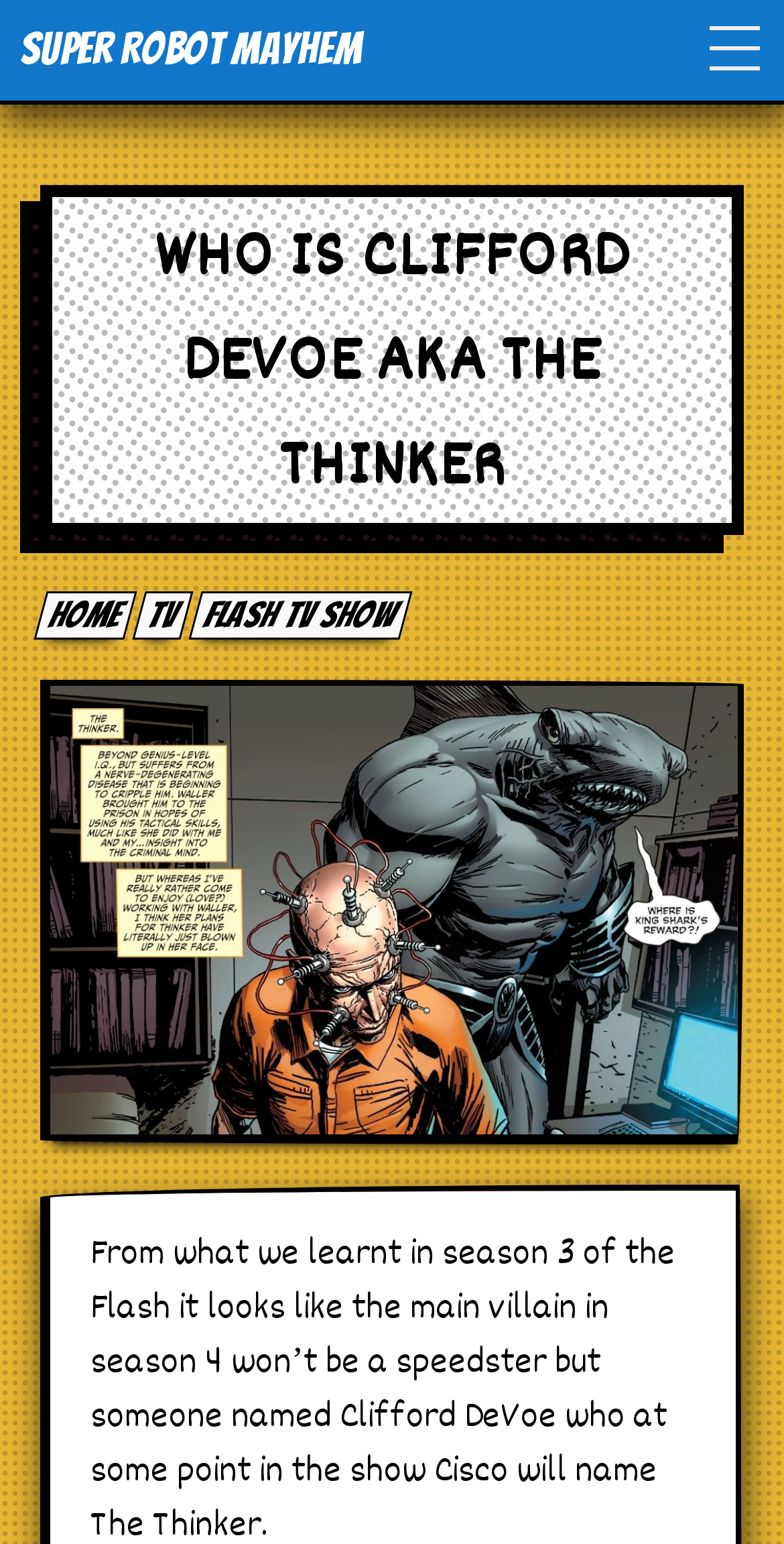Describe every aspect of the webpage in a detailed manner.

The webpage is about Clifford DeVoe, also known as The Thinker, the main villain in The Flash season 4. At the top left of the page, there are several links to different categories, including Super Robot Mayhem, Home, Movies, Comics, Events, TV, Toys, and Stores. These links are arranged horizontally, with Super Robot Mayhem on the far left and Stores on the far right.

Below these links, there is a prominent heading that reads "WHO IS CLIFFORD DEVOE AKA THE THINKER" in a large font size. This heading is centered on the page and takes up a significant amount of vertical space.

On the right side of the page, there are three more links: Home, TV, and Flash TV Show. These links are stacked vertically, with Home at the top, TV in the middle, and Flash TV Show at the bottom. They are positioned near the top of the page, slightly below the main heading.

Overall, the webpage appears to be a informational page about Clifford DeVoe, with links to related topics and categories.